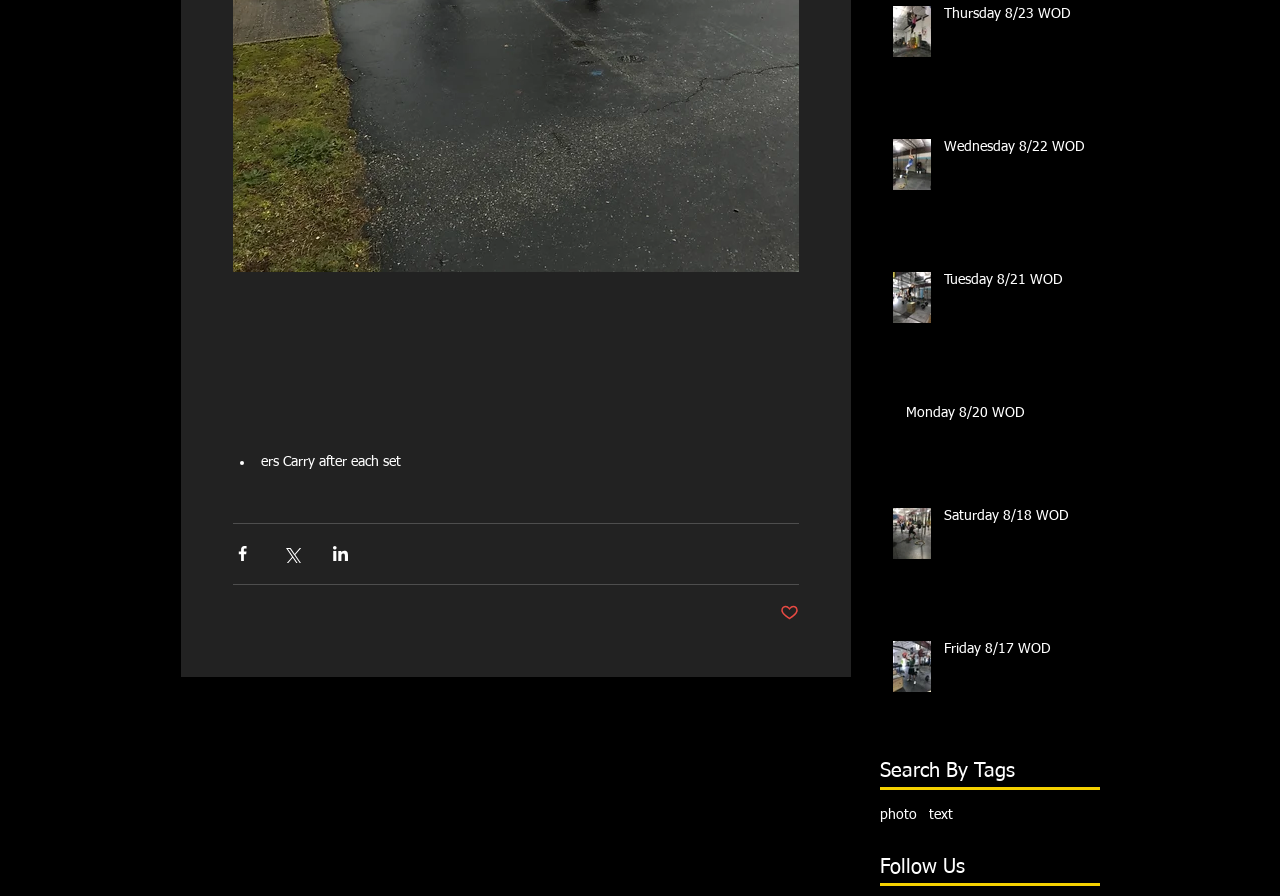Locate the bounding box coordinates of the clickable region necessary to complete the following instruction: "Search for a topic". Provide the coordinates in the format of four float numbers between 0 and 1, i.e., [left, top, right, bottom].

None